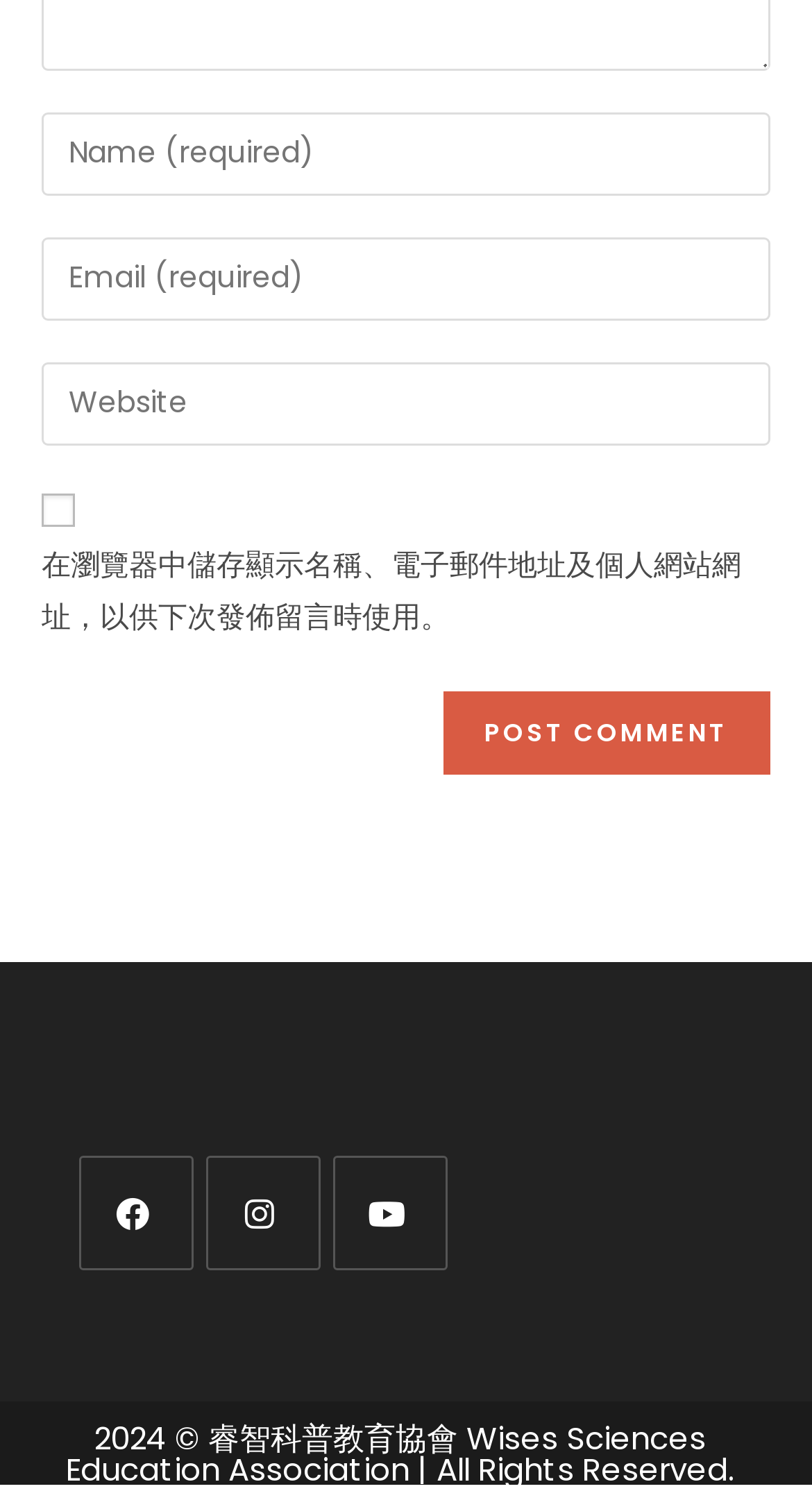Determine the bounding box coordinates for the area you should click to complete the following instruction: "Enter your email address to comment".

[0.051, 0.159, 0.949, 0.214]